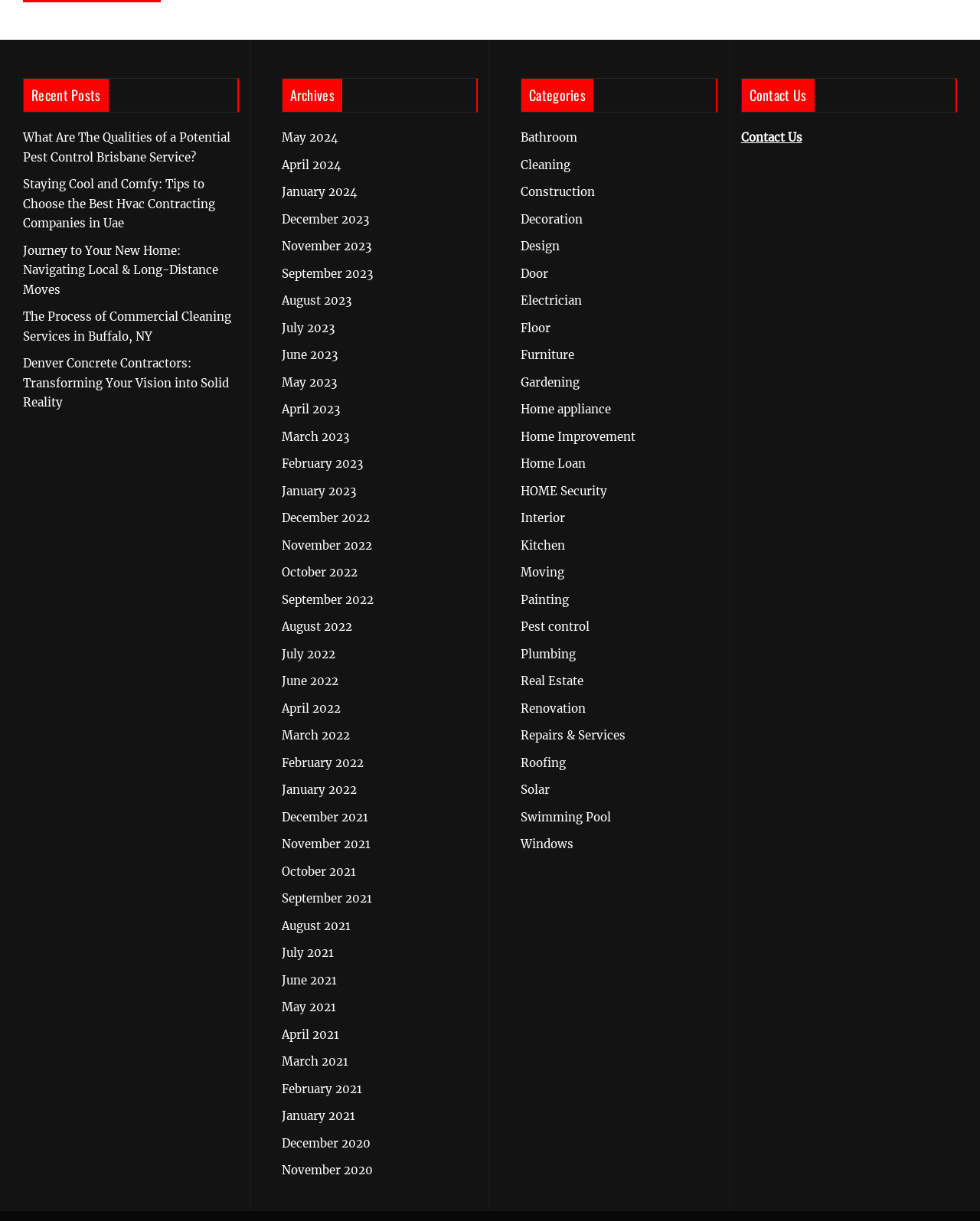What is the category of 'Pest control'?
Please provide a comprehensive answer based on the details in the screenshot.

I found the link 'Pest control' under the heading 'Categories', so it is a category.